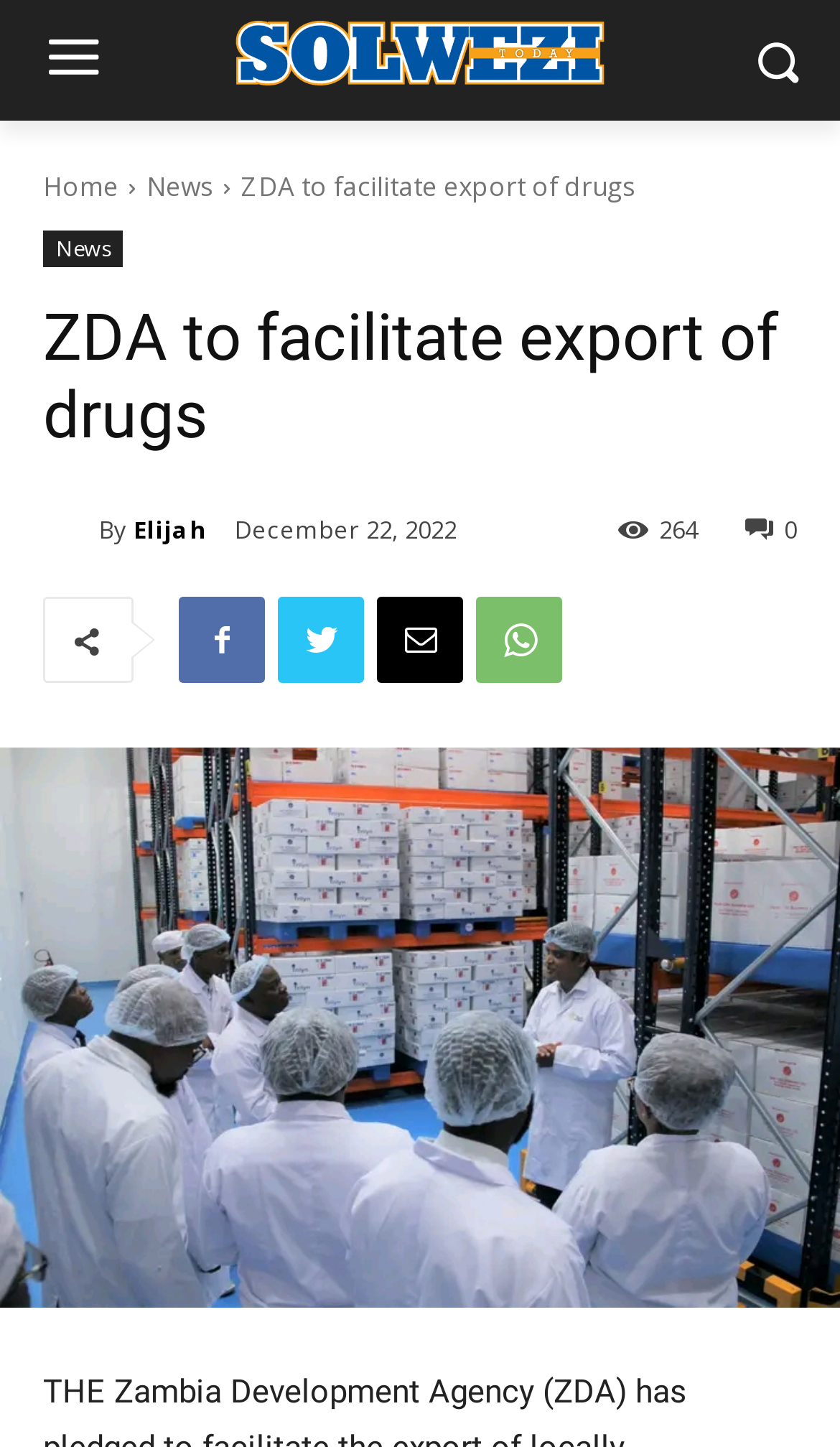When was the news article published?
Please answer the question as detailed as possible.

The question is asking about the publication date of the news article. From the webpage, we can see that the time element 'December 22, 2022' is present, which indicates the publication date of the news article.